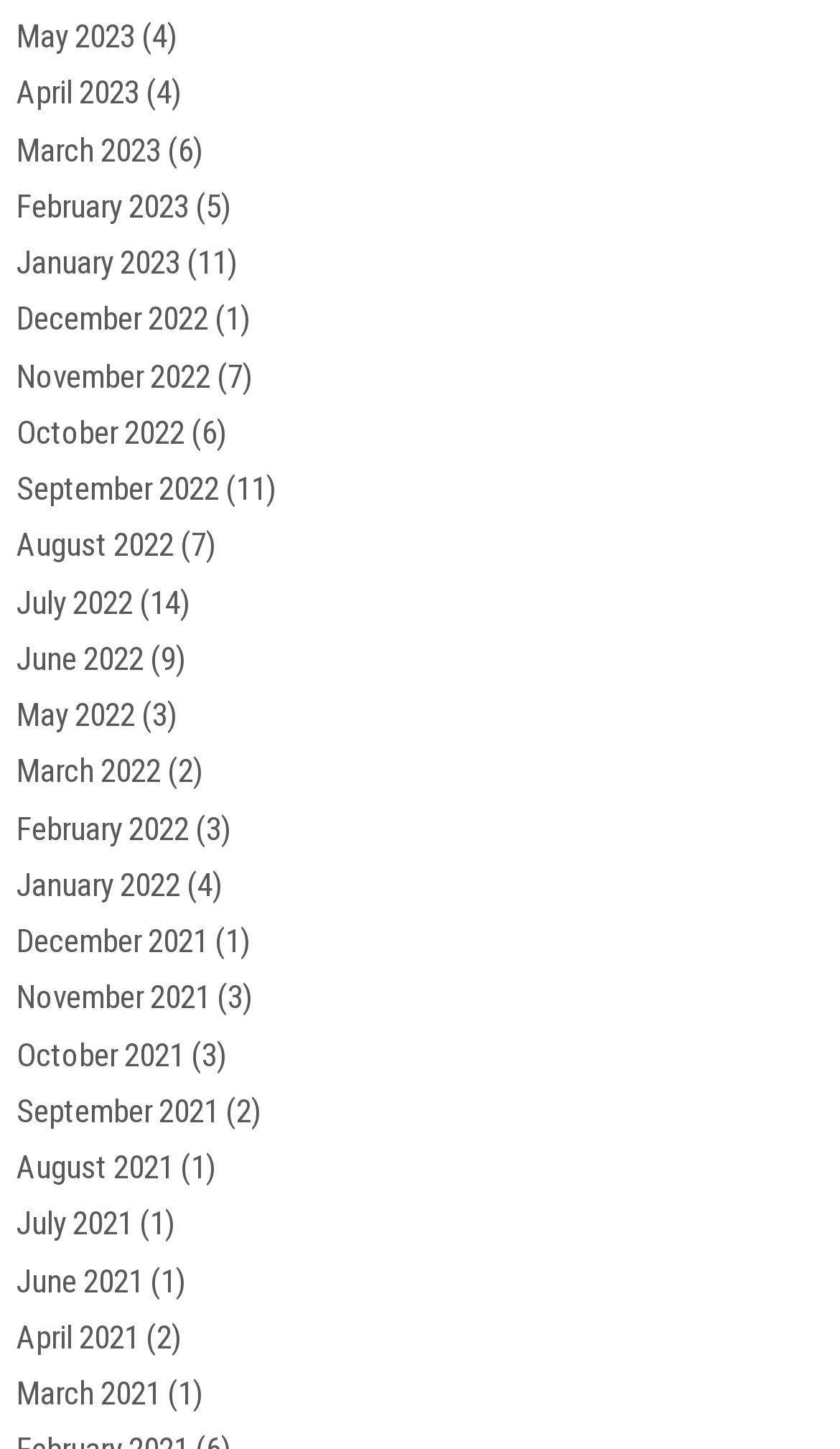Please locate the bounding box coordinates of the element's region that needs to be clicked to follow the instruction: "View January 2023". The bounding box coordinates should be provided as four float numbers between 0 and 1, i.e., [left, top, right, bottom].

[0.02, 0.168, 0.195, 0.234]